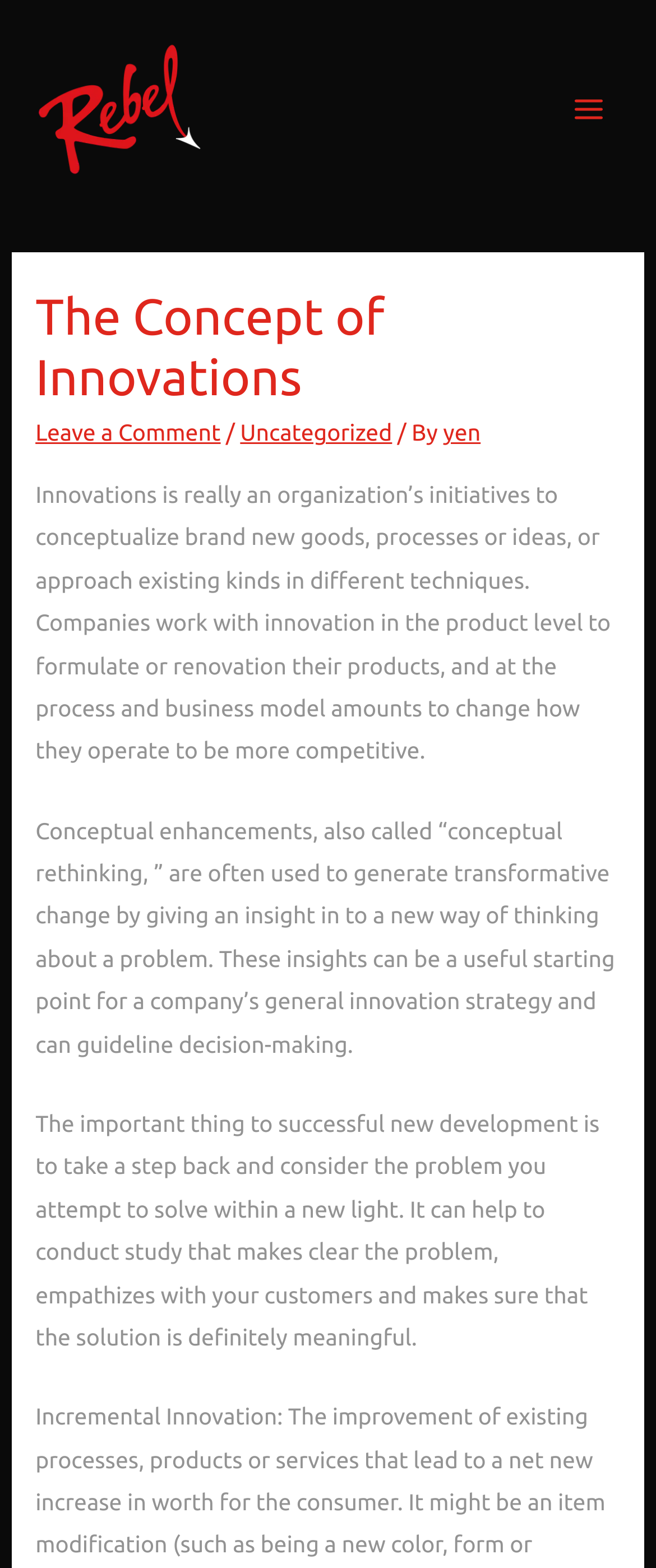What is innovation in an organization?
Could you answer the question with a detailed and thorough explanation?

According to the webpage, innovations is an organization's initiatives to conceptualize brand new goods, processes or ideas, or approach existing kinds in different techniques. This is mentioned in the static text element that describes innovations.